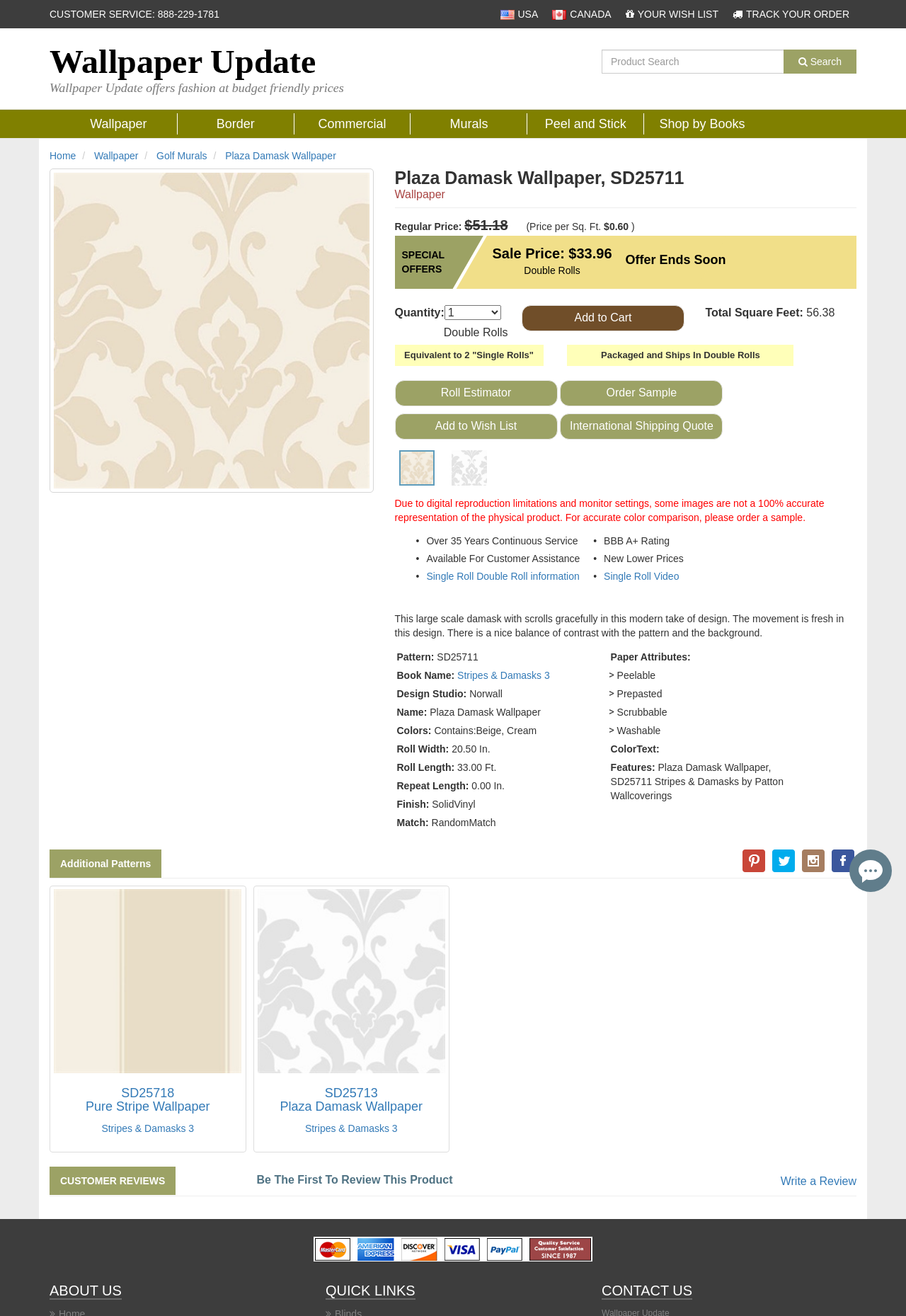Please specify the bounding box coordinates of the clickable section necessary to execute the following command: "Add to cart".

[0.576, 0.232, 0.755, 0.252]